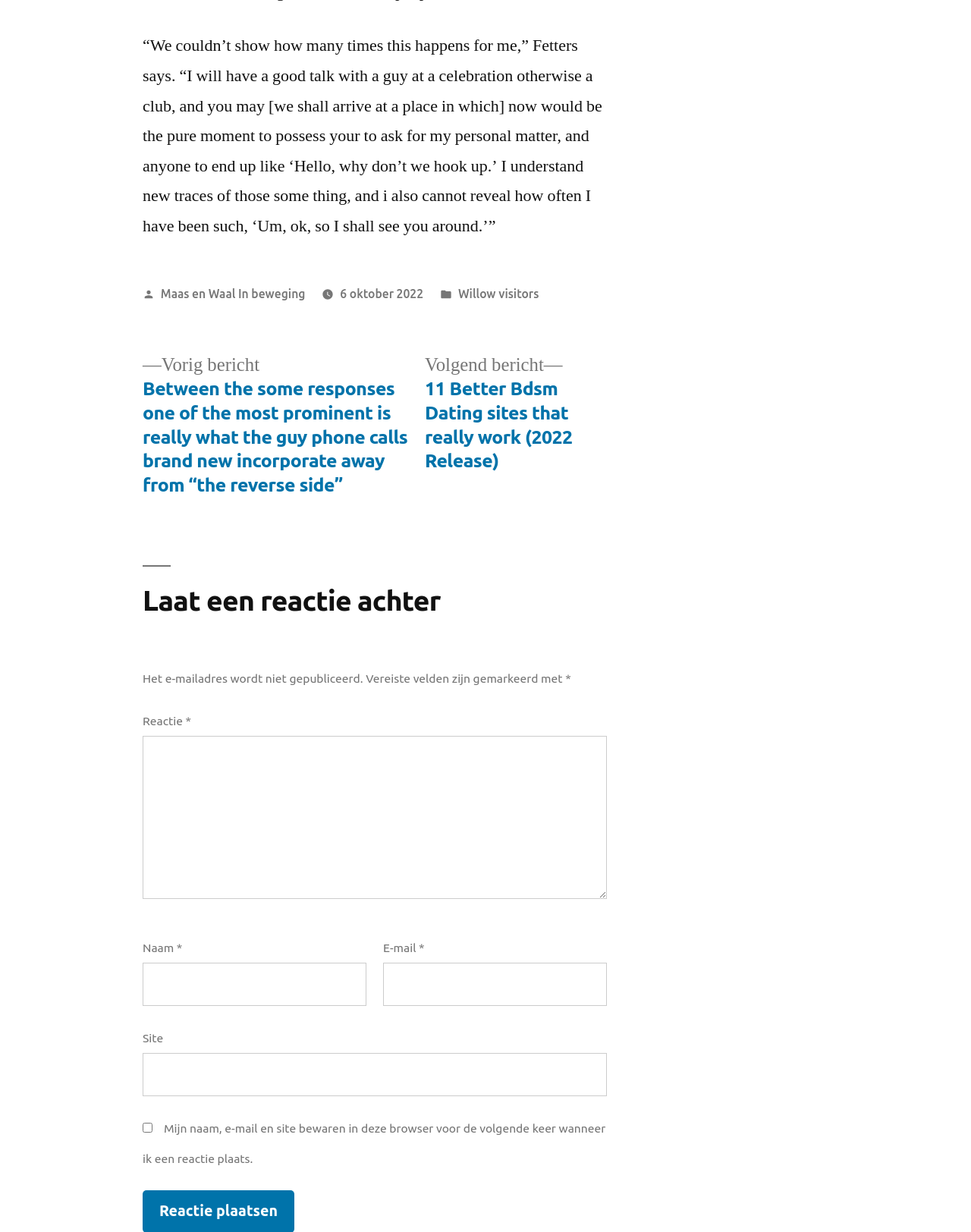What is the date of the post?
Answer briefly with a single word or phrase based on the image.

6 oktober 2022